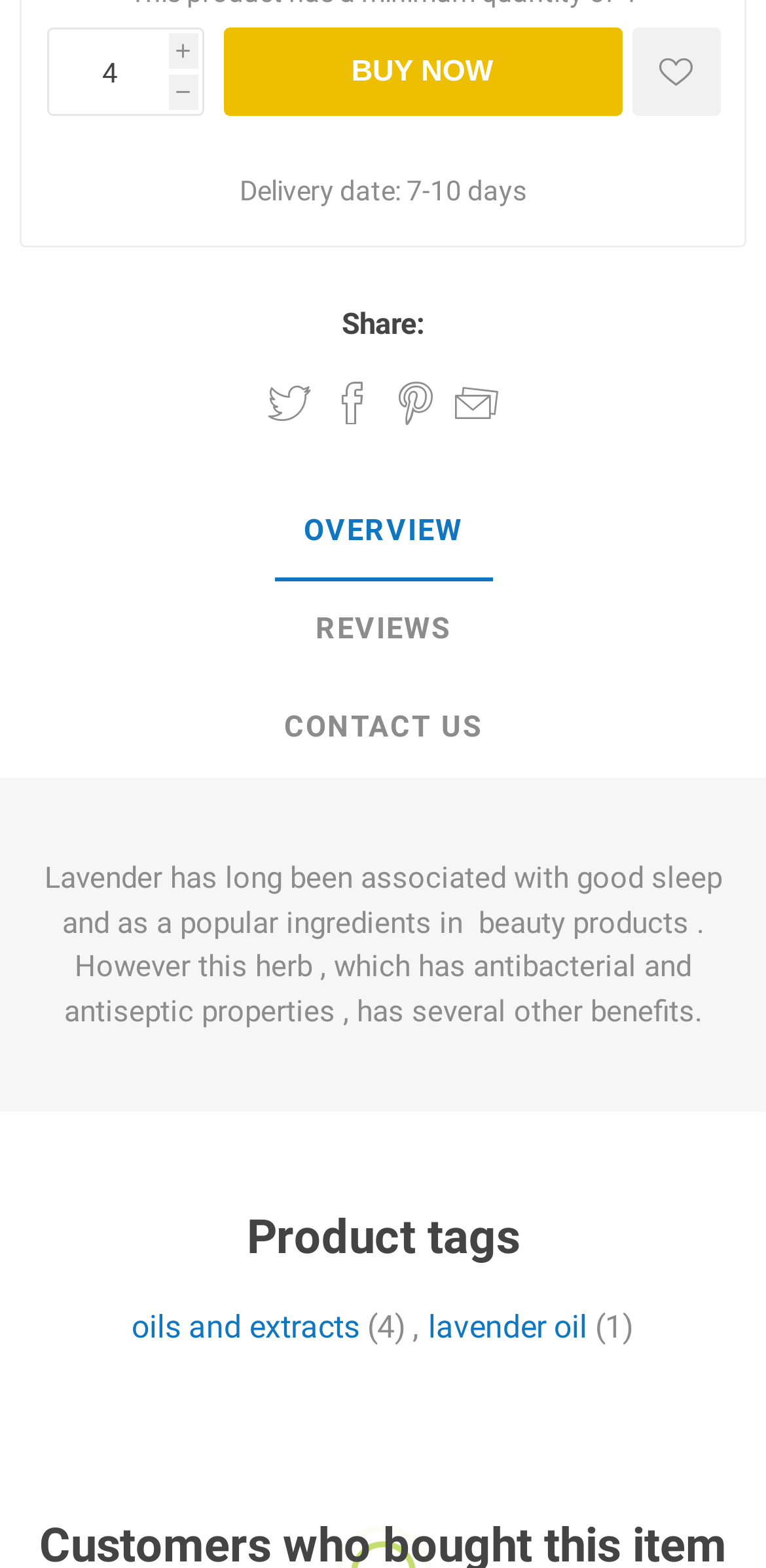Can you specify the bounding box coordinates of the area that needs to be clicked to fulfill the following instruction: "Search for something"?

None